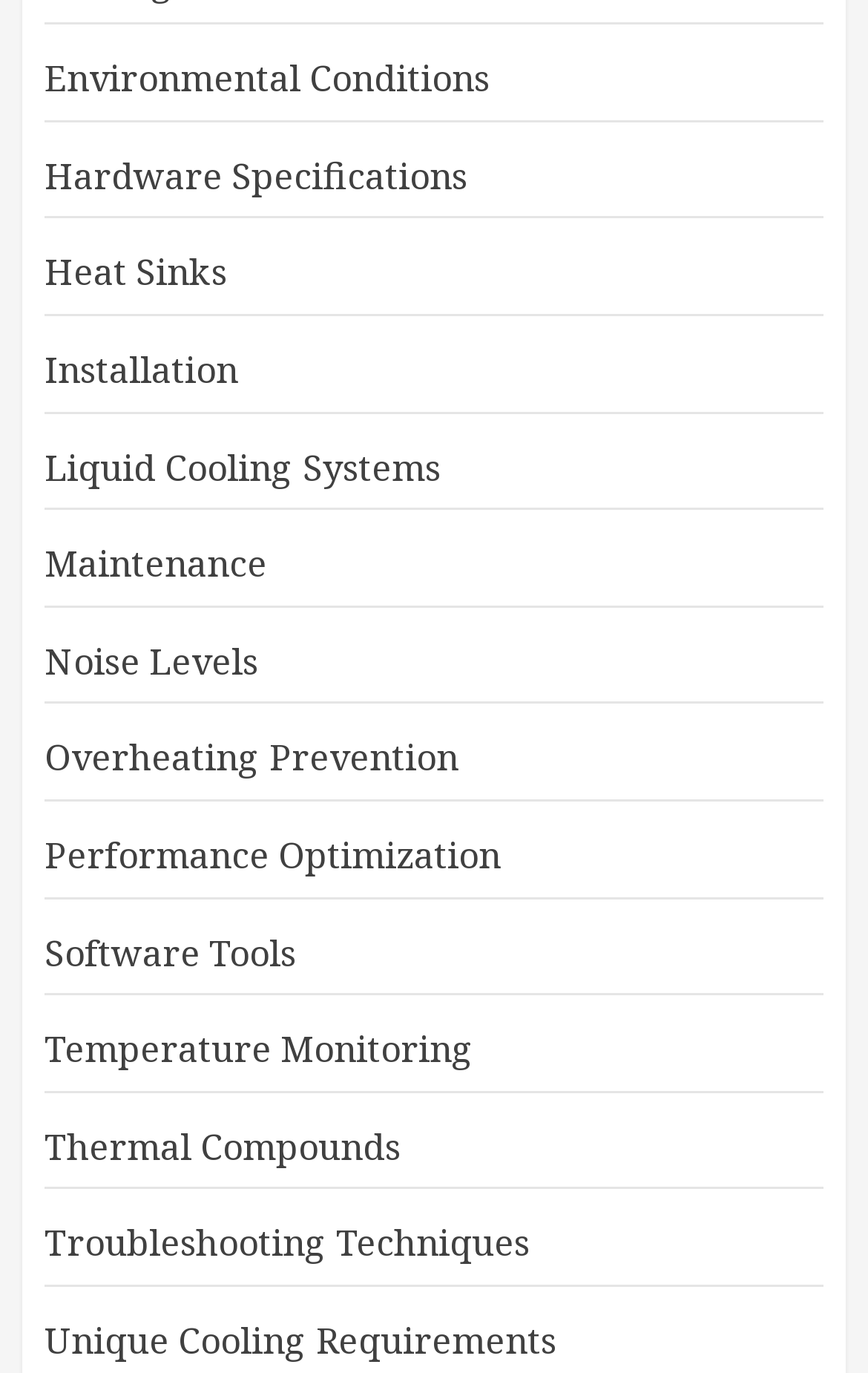Find the bounding box coordinates for the area that should be clicked to accomplish the instruction: "Discover Liquid Cooling Systems".

[0.051, 0.322, 0.508, 0.359]